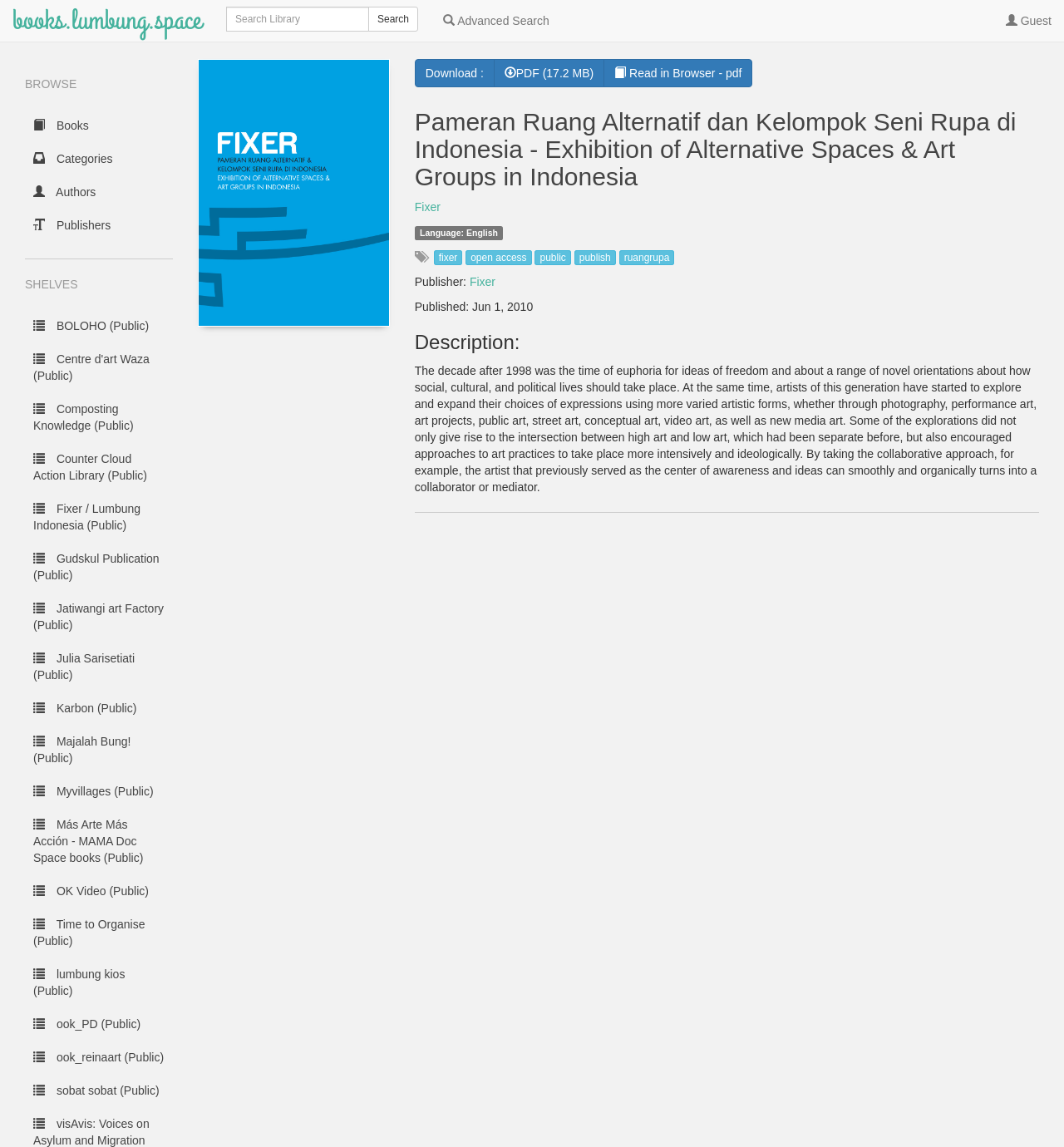Highlight the bounding box coordinates of the region I should click on to meet the following instruction: "Browse books".

[0.023, 0.095, 0.163, 0.124]